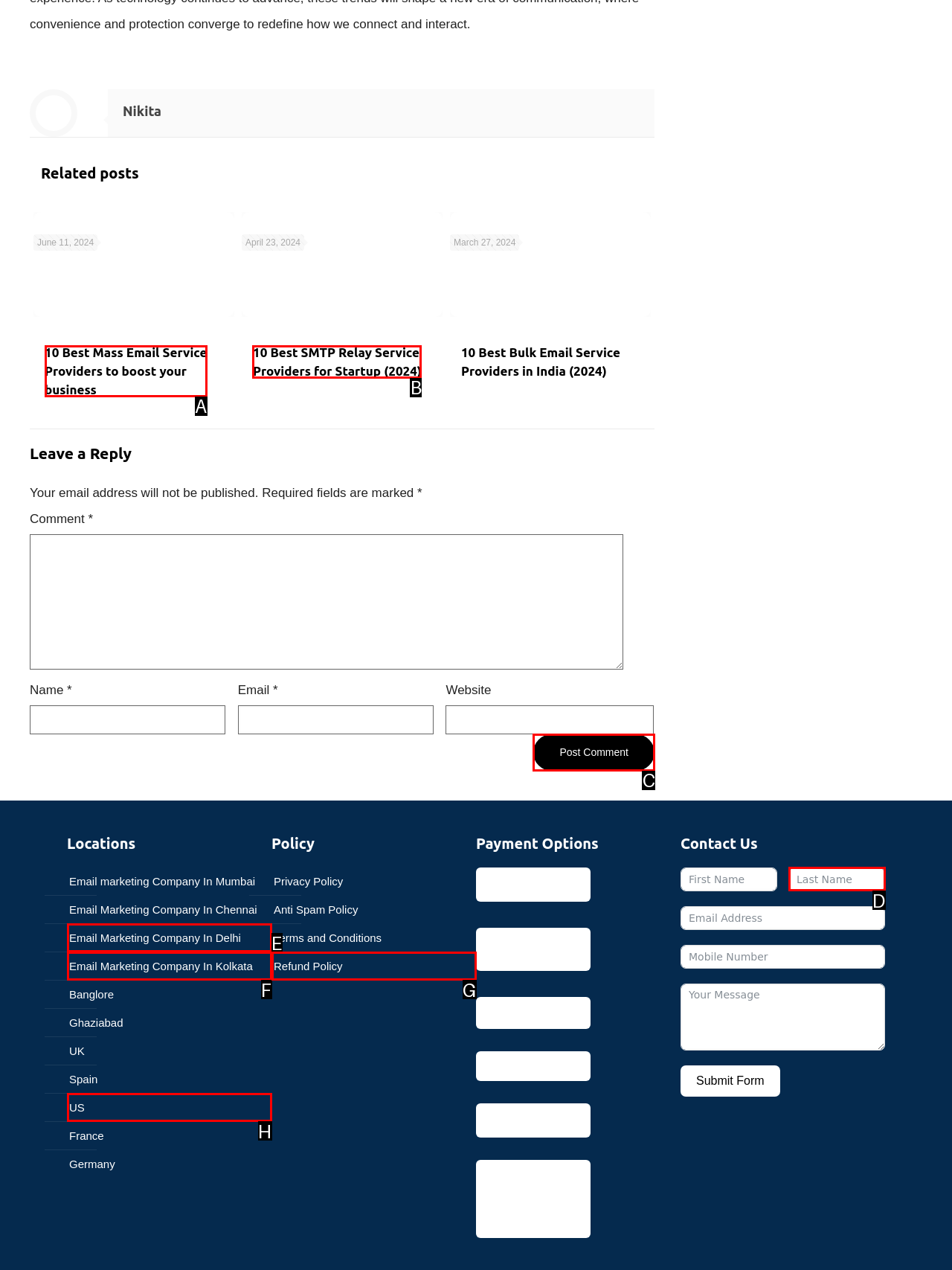Identify the HTML element you need to click to achieve the task: Click on the button 'Post Comment'. Respond with the corresponding letter of the option.

C